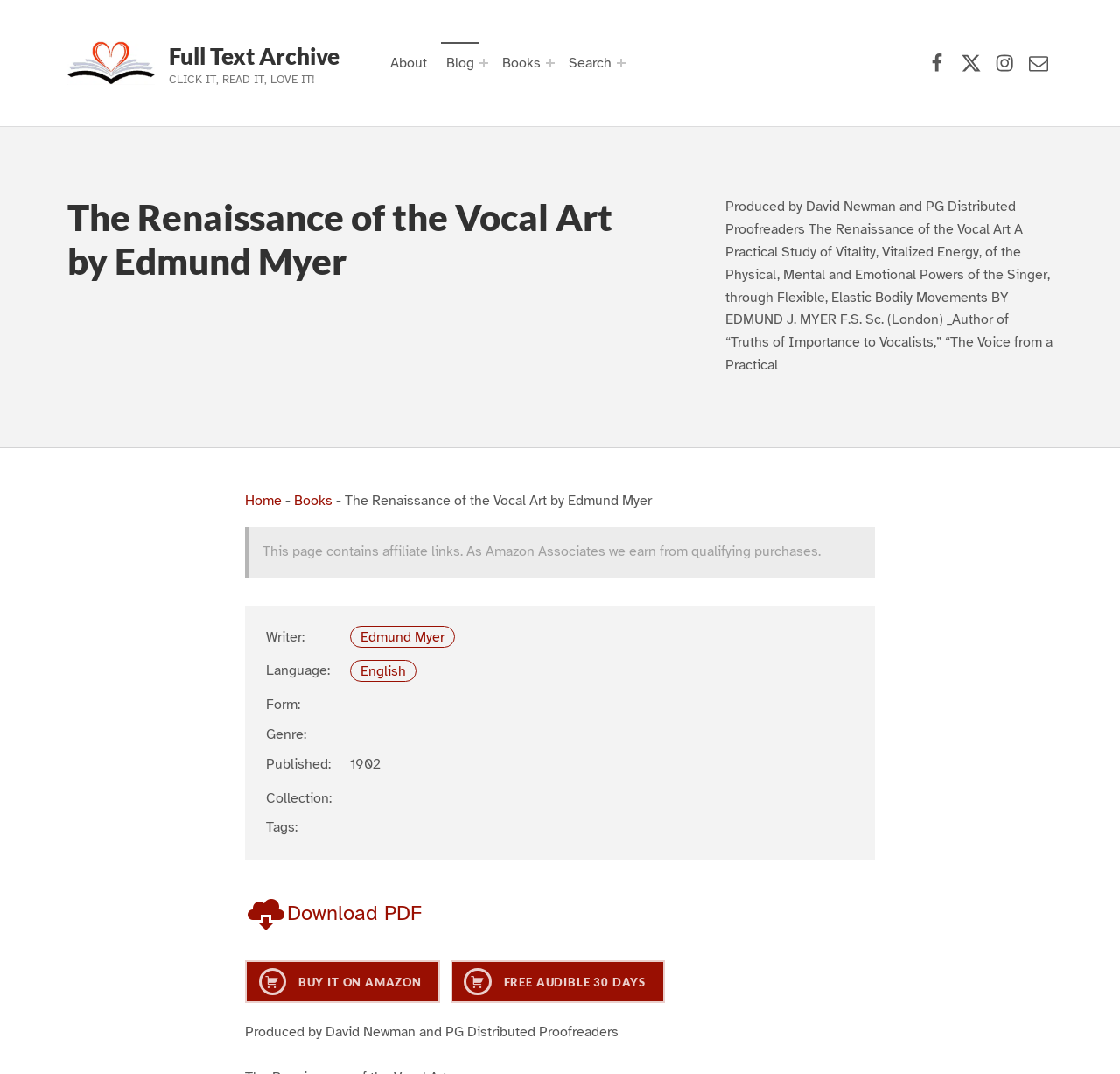Who is the author of the book?
Look at the image and answer the question with a single word or phrase.

Edmund Myer